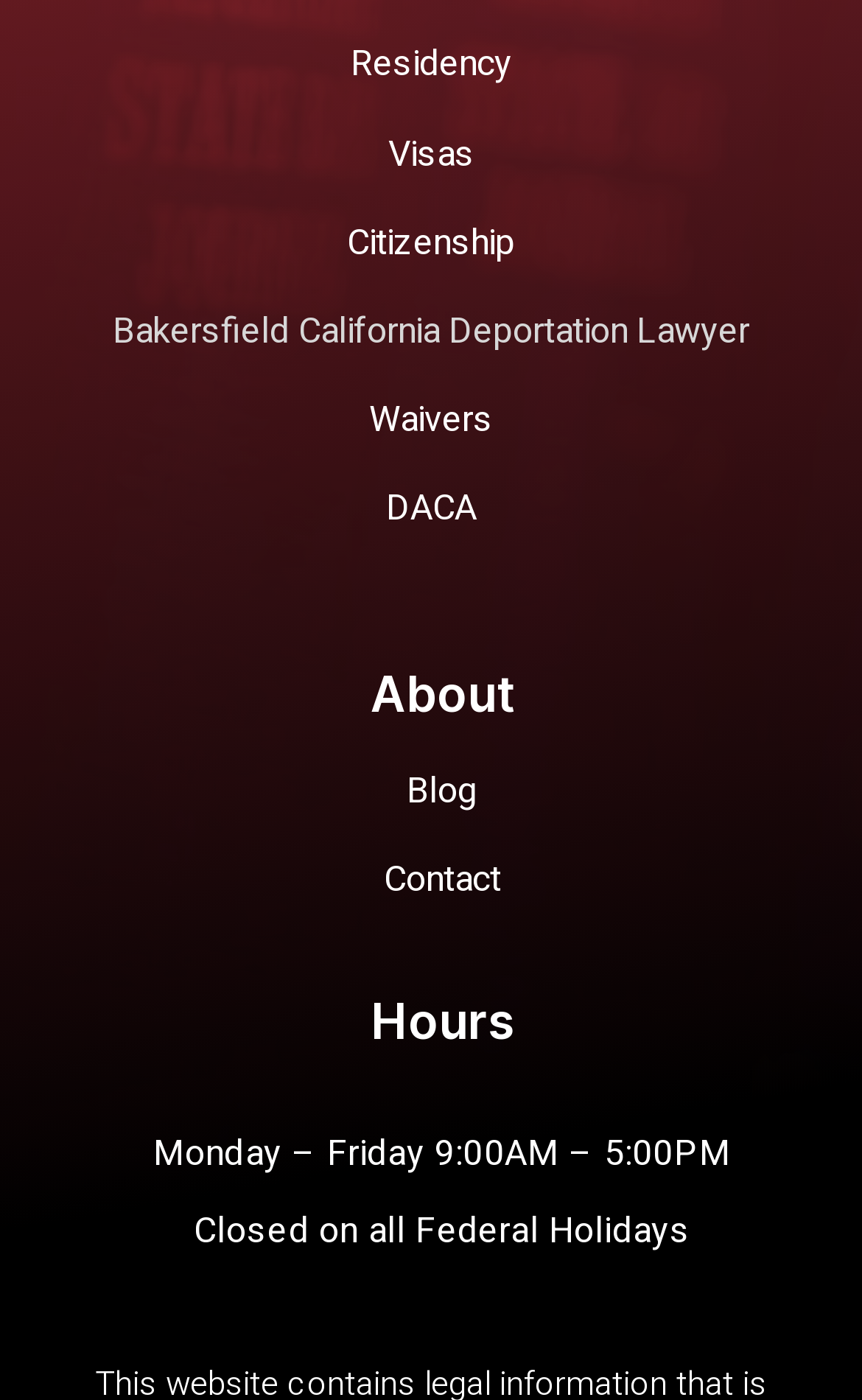Show the bounding box coordinates for the HTML element described as: "Bakersfield California Deportation Lawyer".

[0.036, 0.222, 0.964, 0.253]